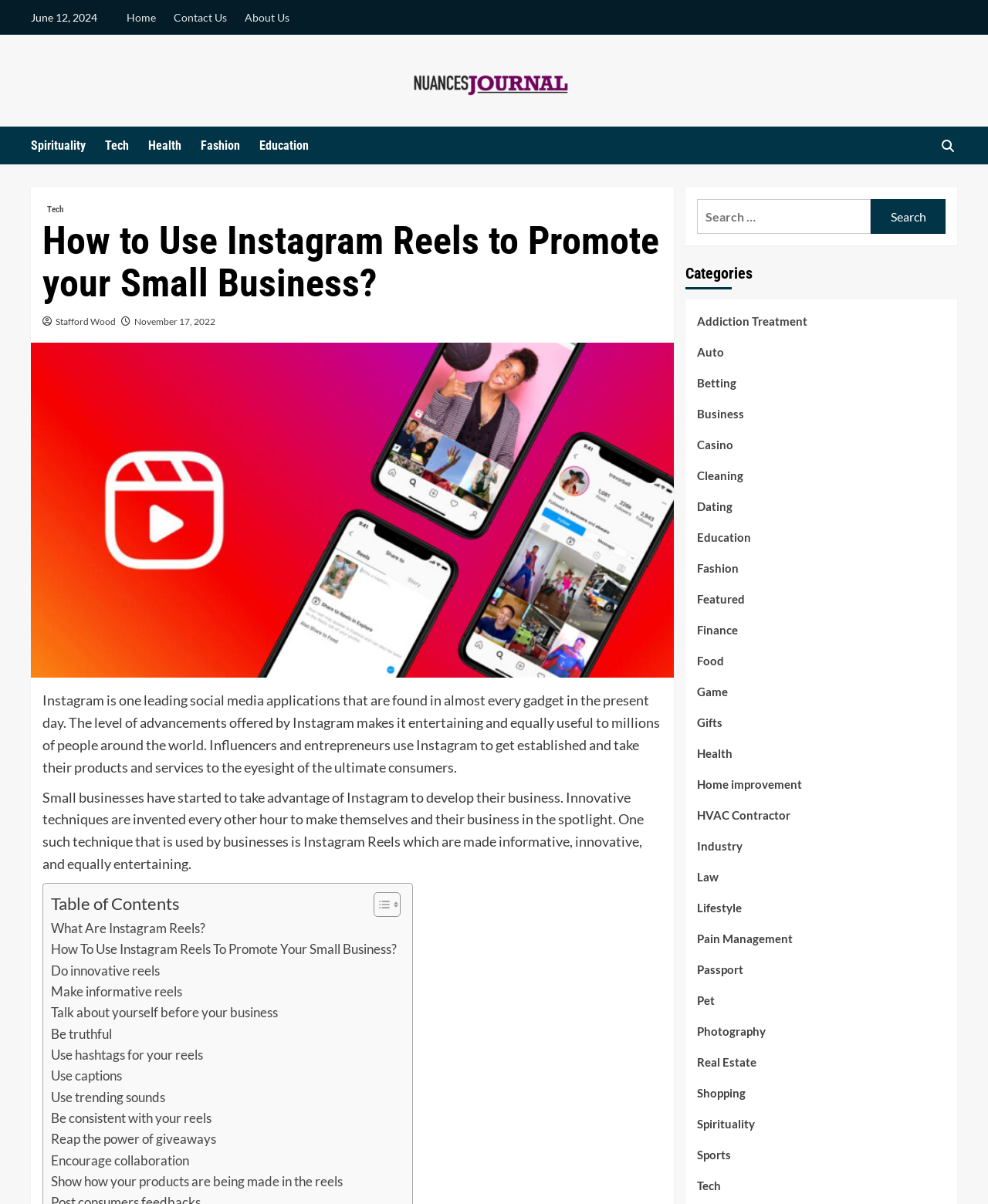Use a single word or phrase to answer the following:
What type of content is available on the webpage?

Articles and blog posts